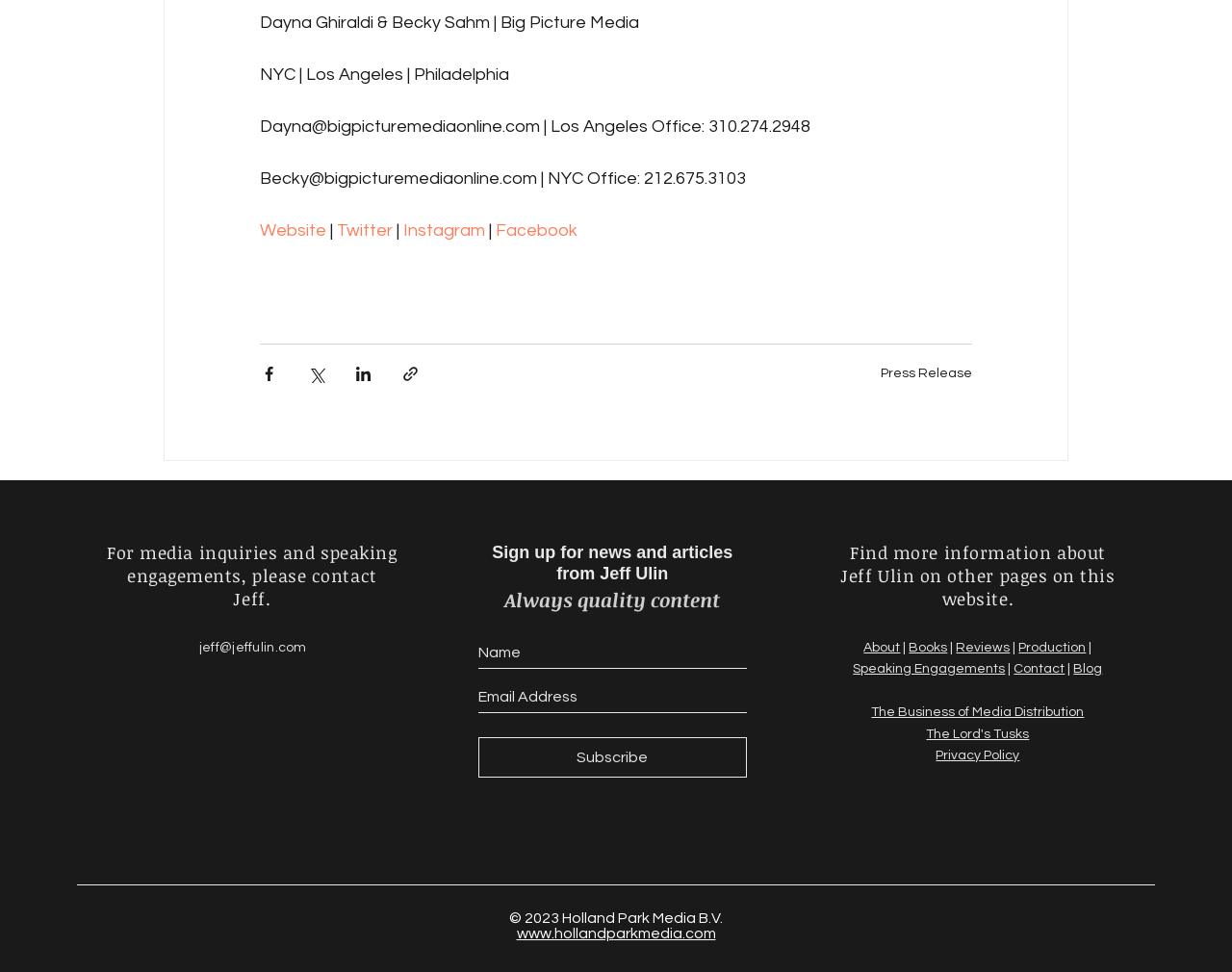What is the purpose of the buttons 'Share via Facebook', 'Share via Twitter', and 'Share via LinkedIn'?
Refer to the image and provide a concise answer in one word or phrase.

To share content